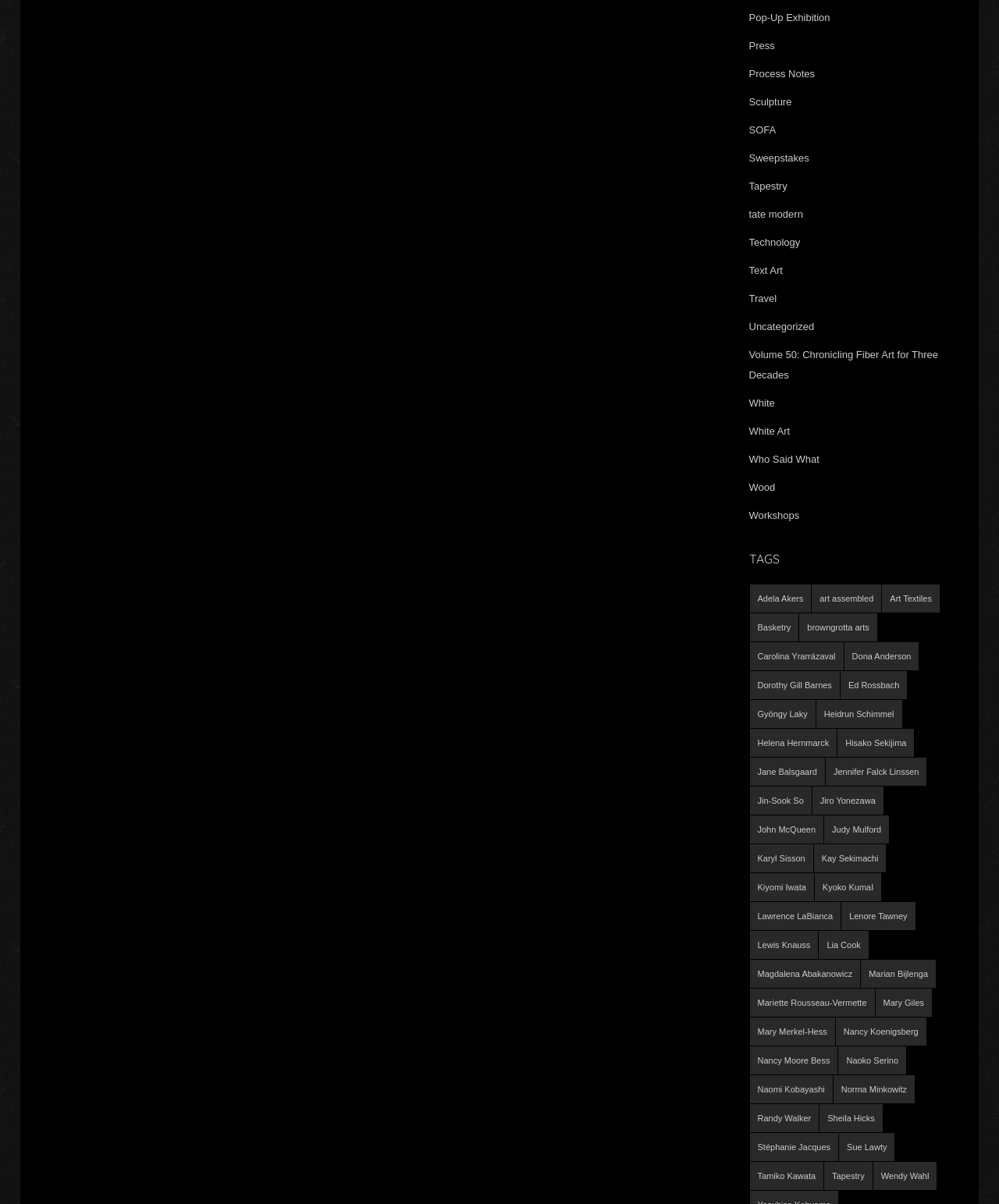Provide a brief response to the question below using one word or phrase:
How many items are associated with Adela Akers?

32 items